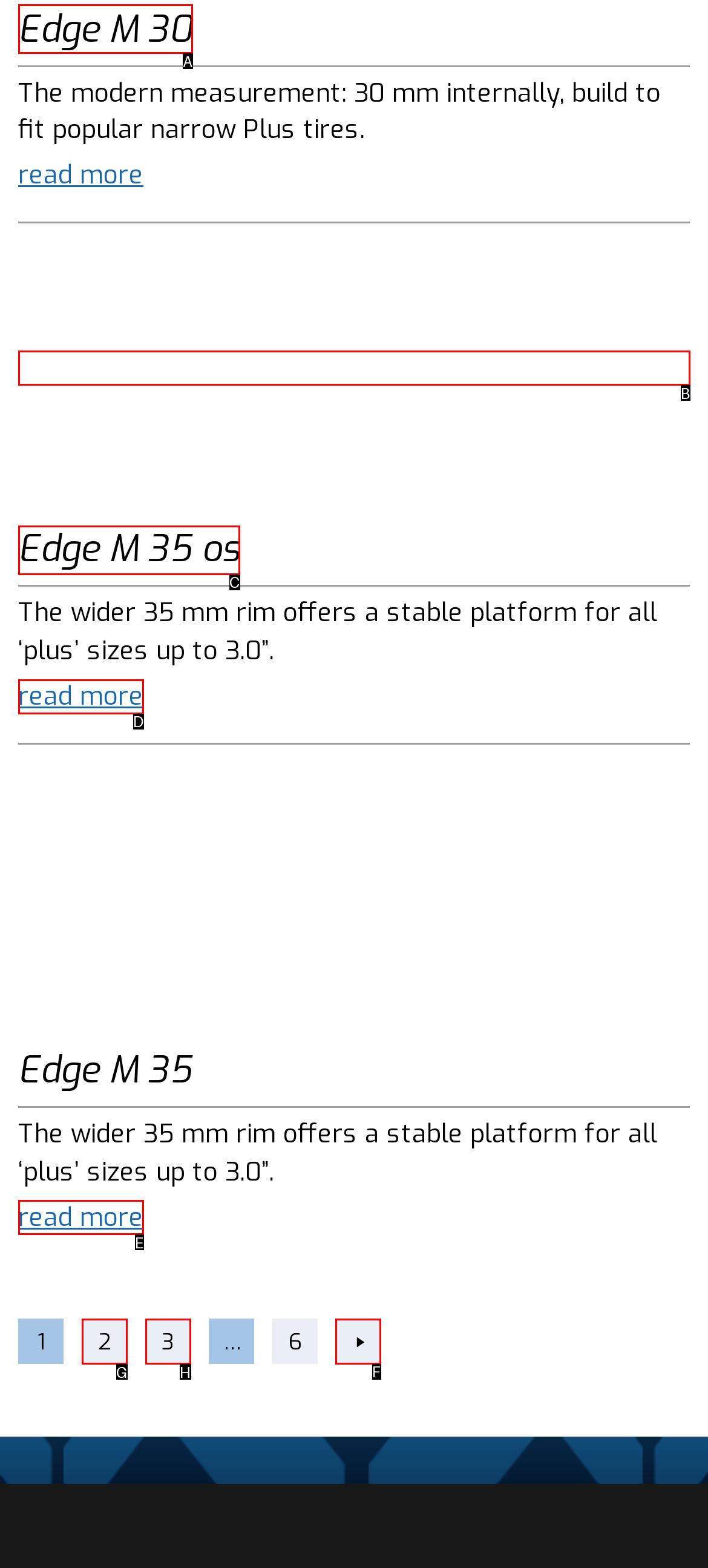Identify which HTML element to click to fulfill the following task: Click on the next page. Provide your response using the letter of the correct choice.

F